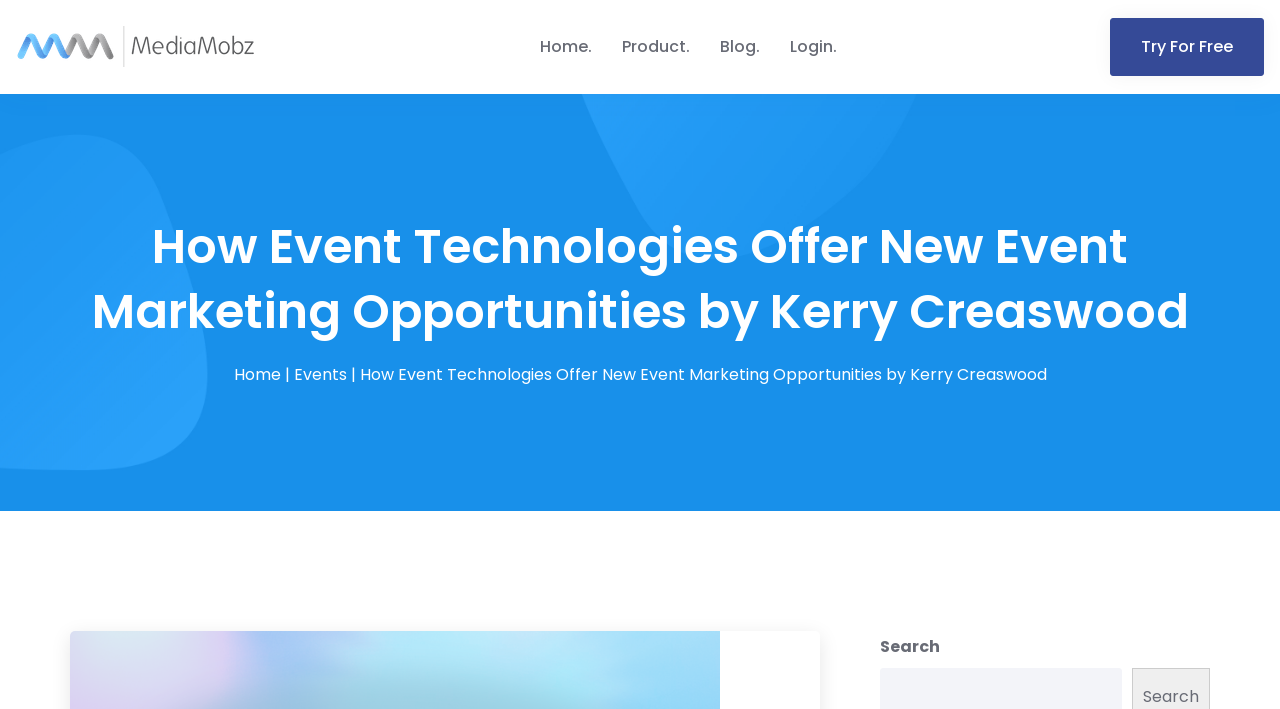What is the purpose of the 'Try For Free' button?
Answer the question with a single word or phrase, referring to the image.

To try the product or service for free